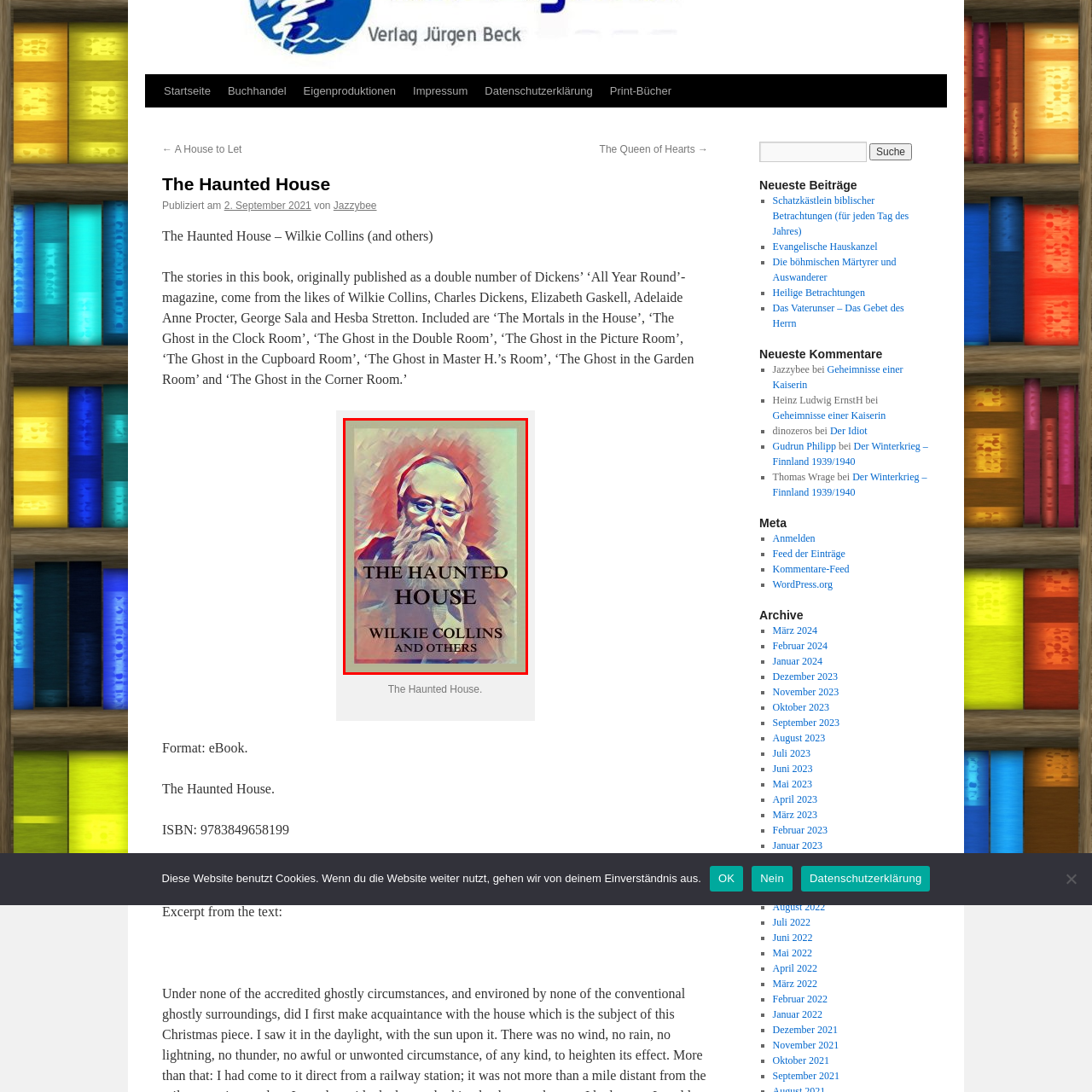Describe thoroughly what is shown in the red-bordered area of the image.

The image features an artistic rendition of the book cover for "The Haunted House," a collaborative work by Wilkie Collins and other notable authors. The prominent figure depicted is a solemn-looking man with glasses, resembling a traditional Victorian aesthetic, framed against a colorful, abstract background that enhances the emotional tone of the literary work. The title, presented in bold, capitalized letters, reads "THE HAUNTED HOUSE," with "WILKIE COLLINS AND OTHERS" positioned beneath it, indicating the collaborative nature of the stories within. This collection includes ghostly tales originally published in Dickens' magazine, inviting readers into a mysterious world filled with supernatural intrigue.